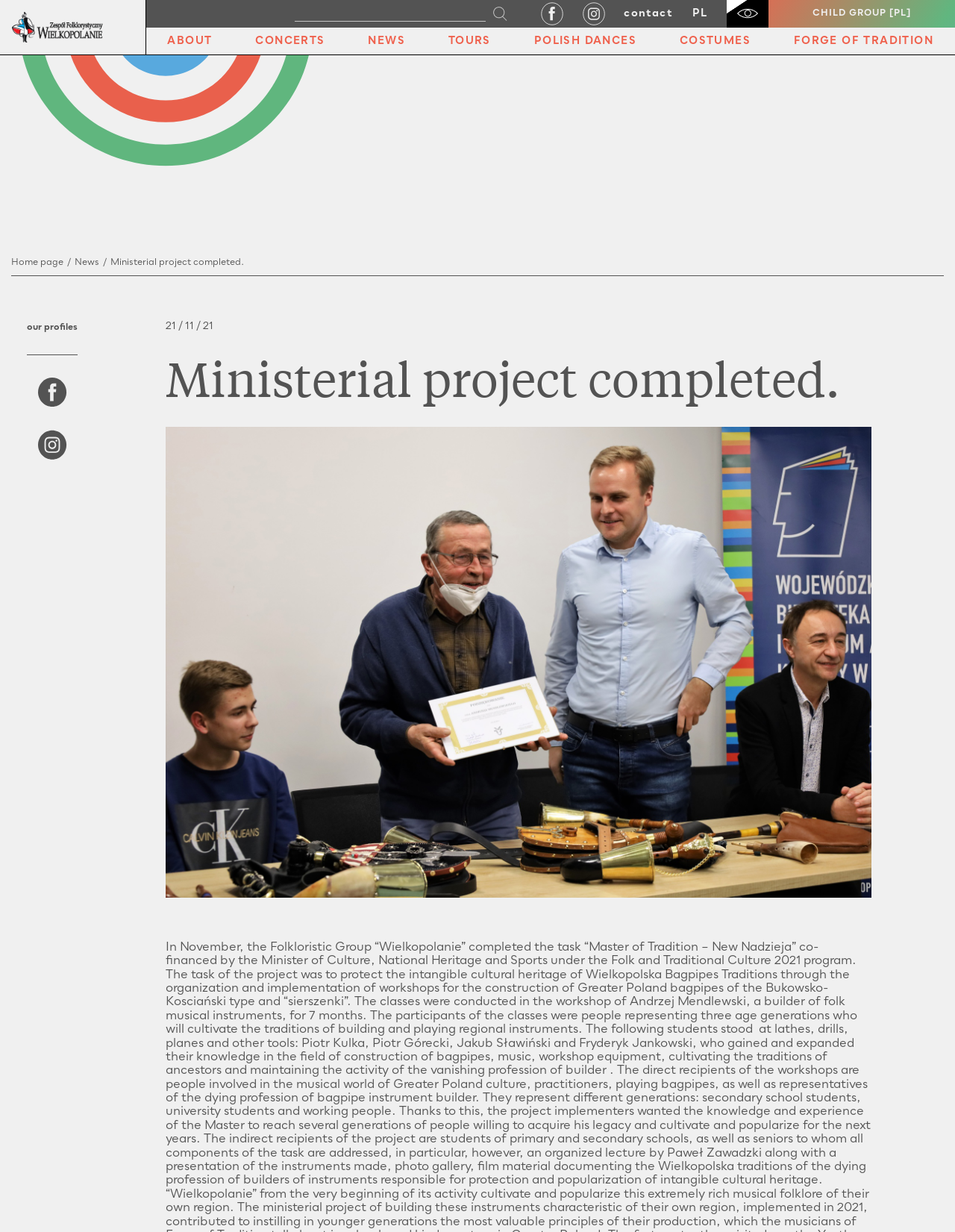Please determine the bounding box coordinates of the element's region to click for the following instruction: "go to home page".

[0.012, 0.209, 0.066, 0.217]